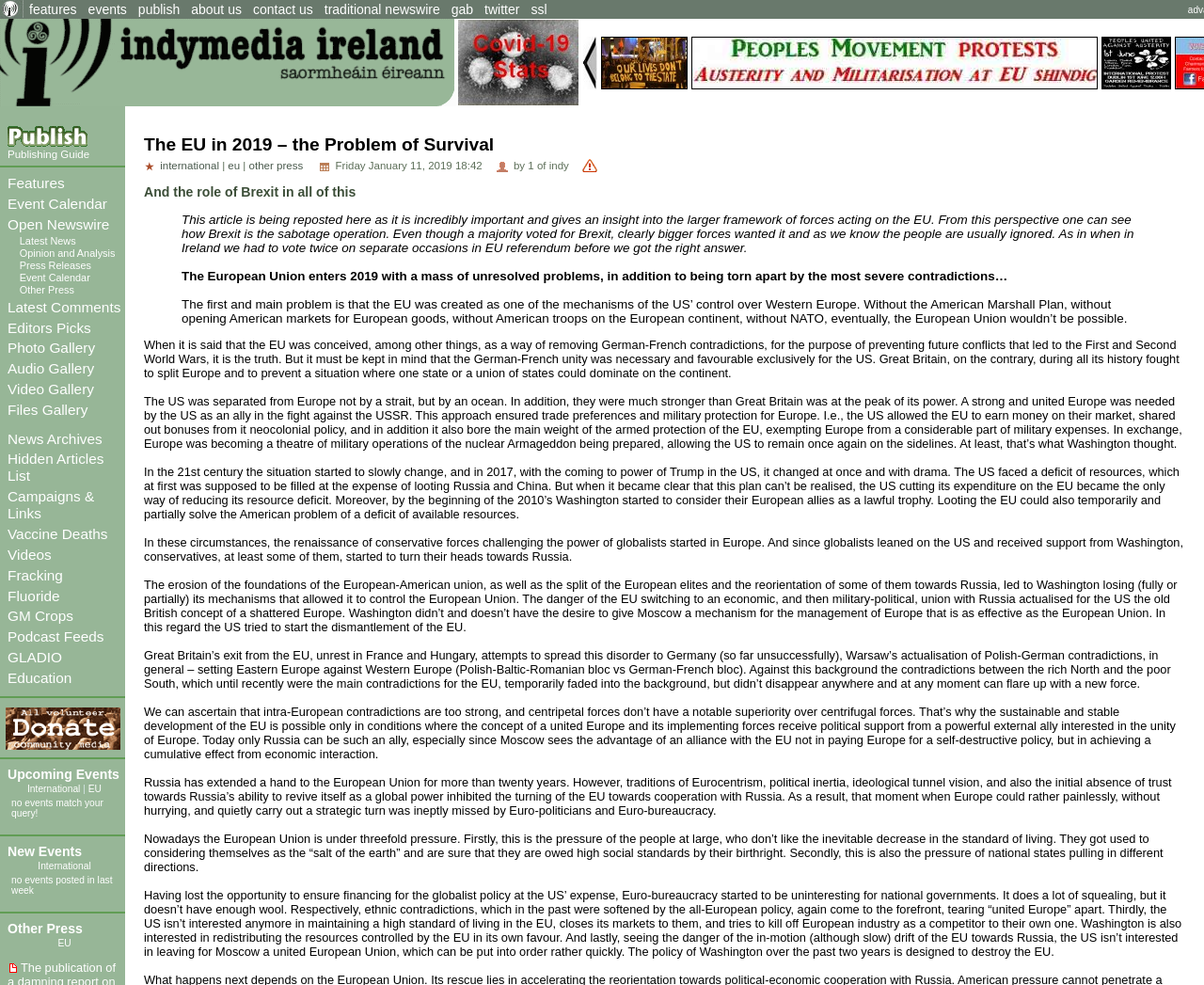Locate the bounding box coordinates of the clickable element to fulfill the following instruction: "Click on the 'features' link". Provide the coordinates as four float numbers between 0 and 1 in the format [left, top, right, bottom].

[0.02, 0.0, 0.068, 0.02]